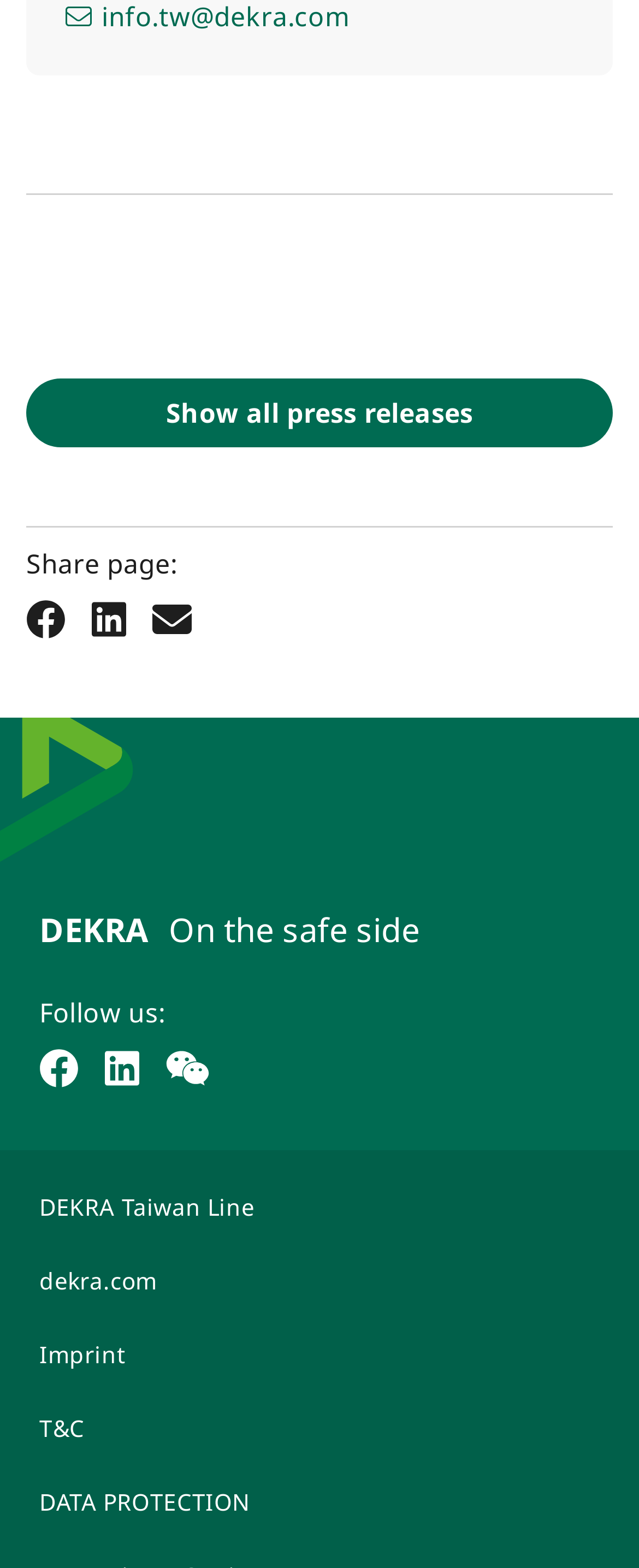Respond to the following query with just one word or a short phrase: 
What is the name of the company?

DEKRA